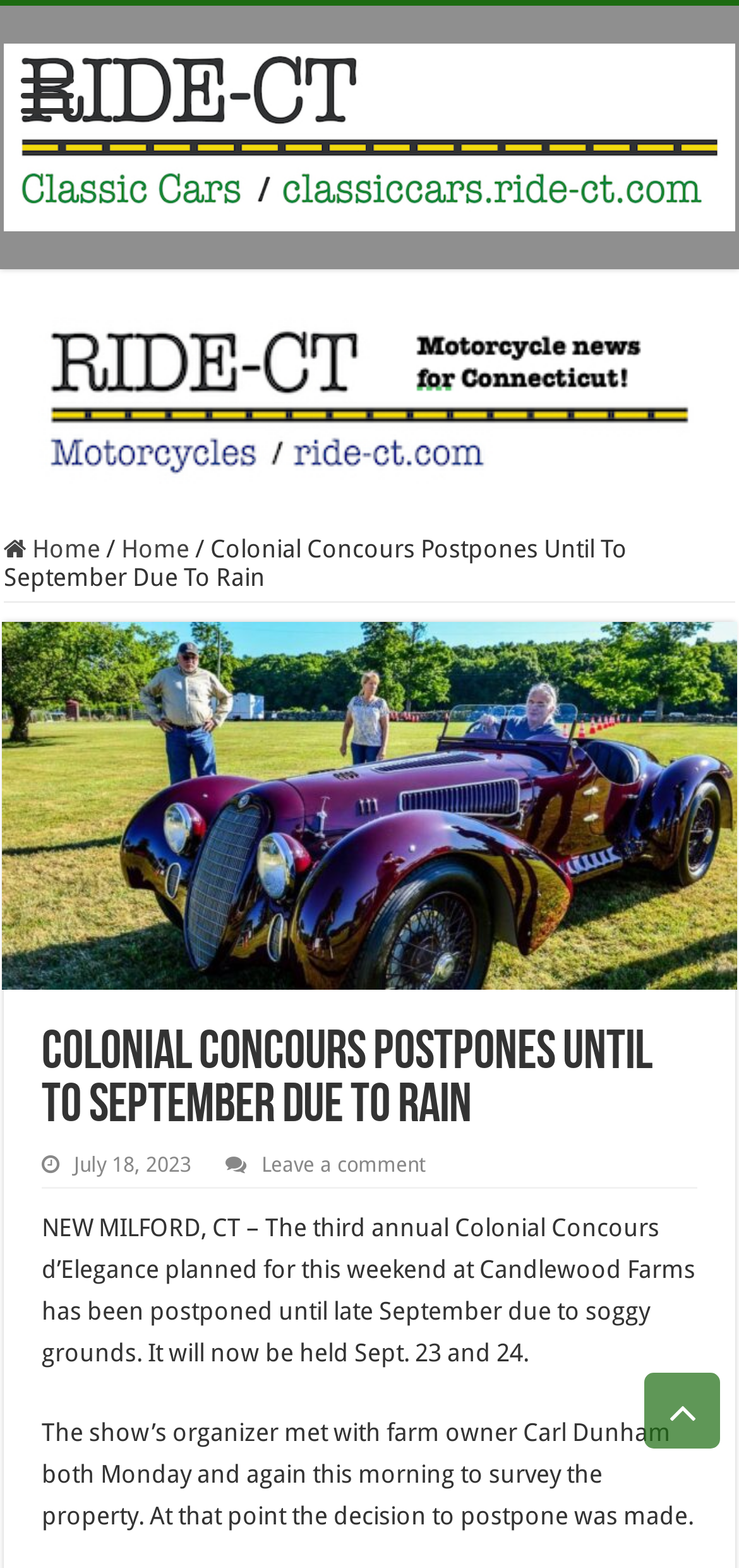Who is the farm owner mentioned in the article?
Please interpret the details in the image and answer the question thoroughly.

I found the answer by reading the text 'The show’s organizer met with farm owner Carl Dunham both Monday and again this morning to survey the property.'